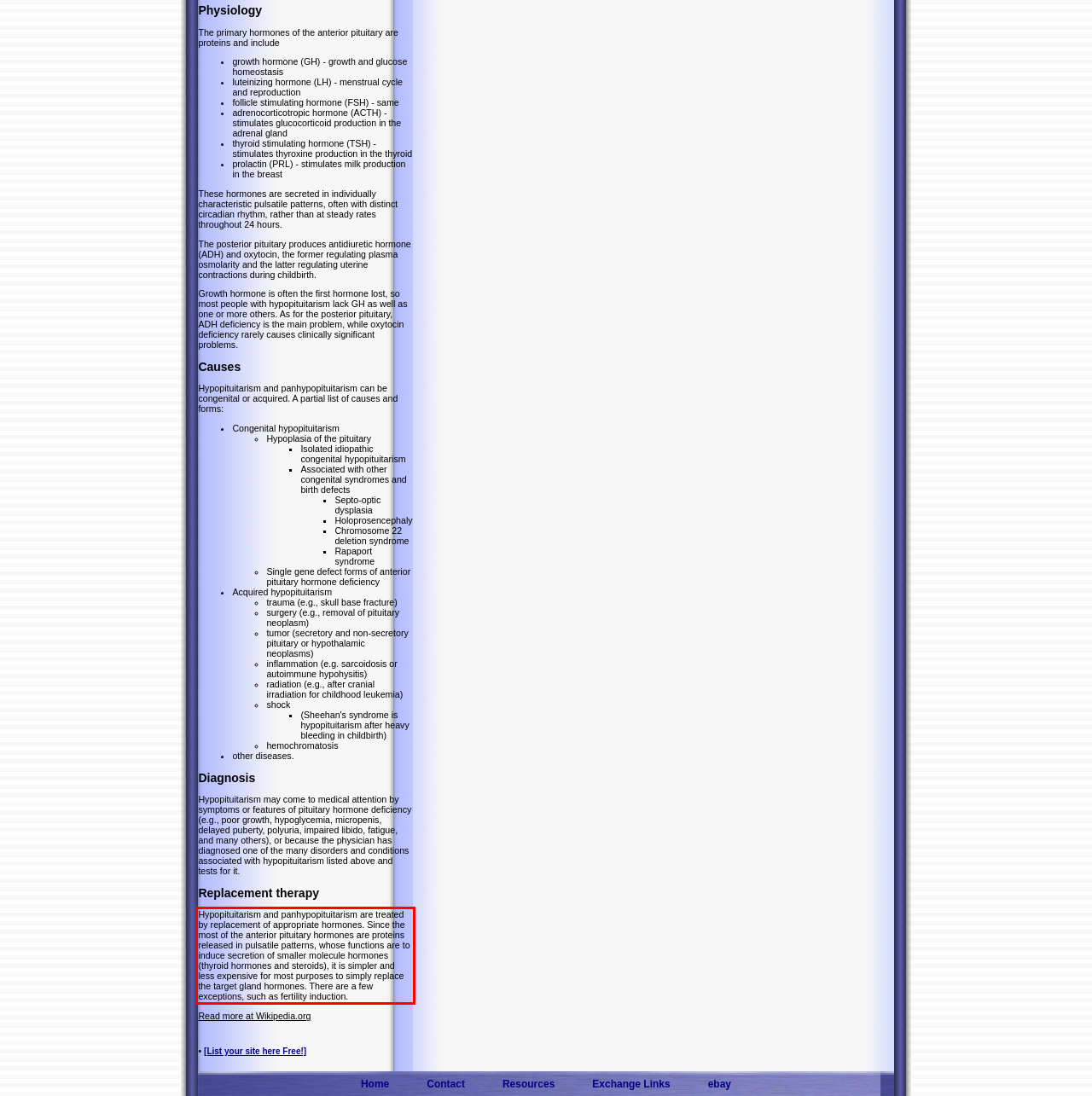Within the screenshot of a webpage, identify the red bounding box and perform OCR to capture the text content it contains.

Hypopituitarism and panhypopituitarism are treated by replacement of appropriate hormones. Since the most of the anterior pituitary hormones are proteins released in pulsatile patterns, whose functions are to induce secretion of smaller molecule hormones (thyroid hormones and steroids), it is simpler and less expensive for most purposes to simply replace the target gland hormones. There are a few exceptions, such as fertility induction.